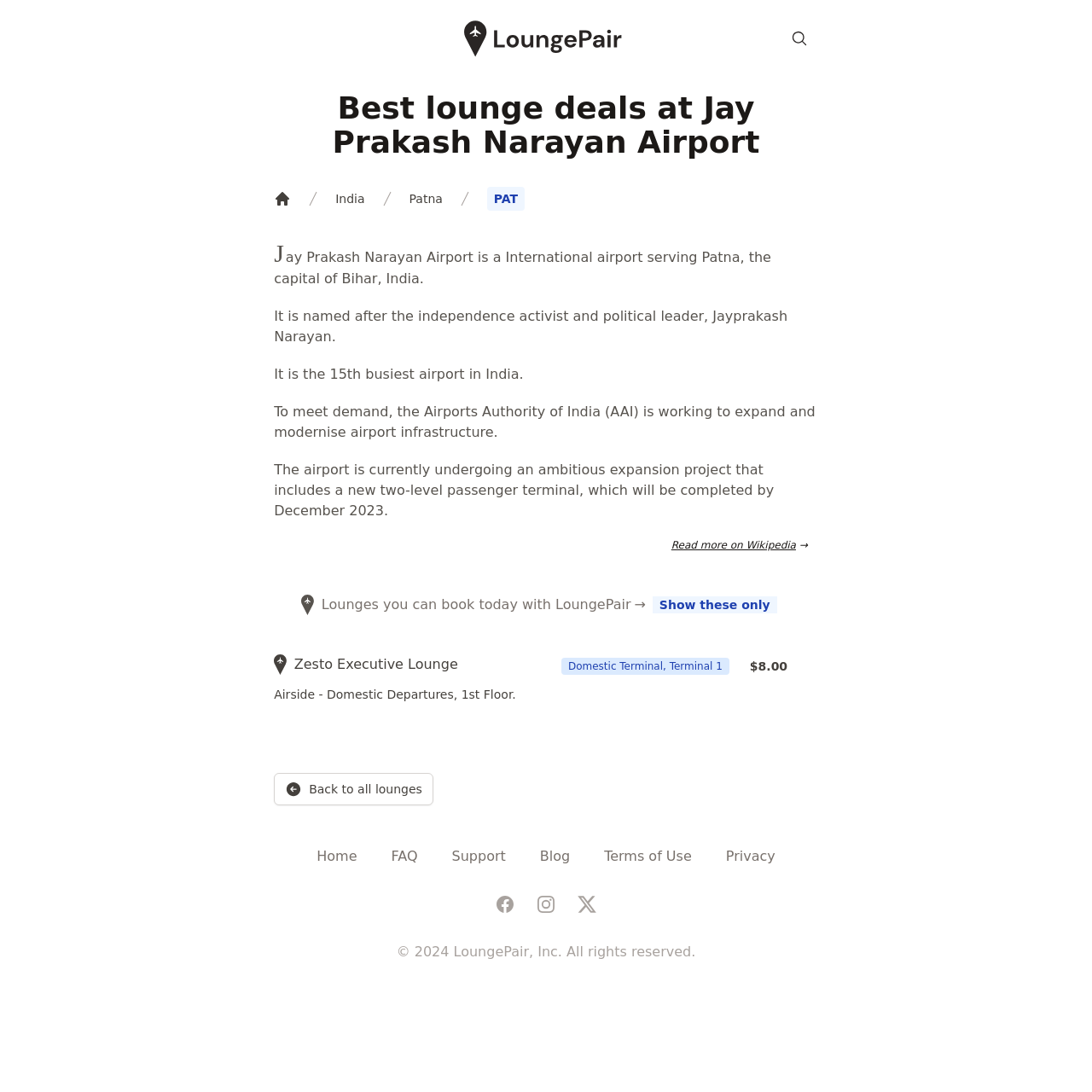Please identify the primary heading on the webpage and return its text.

Best lounge deals at Jay Prakash Narayan Airport